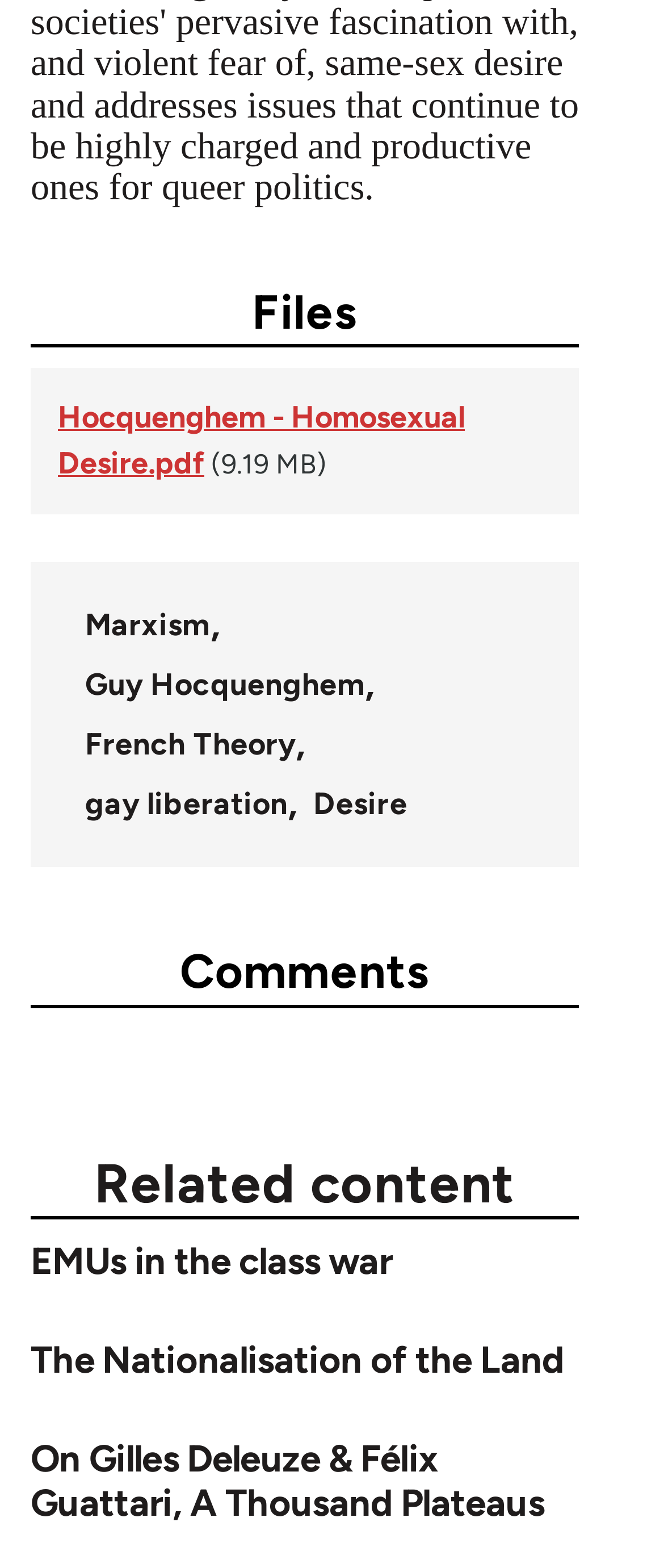What is the size of the listed file?
Examine the image and provide an in-depth answer to the question.

I found the text '(9.19 MB)' next to the file link 'Hocquenghem - Homosexual Desire.pdf', which indicates the file size.